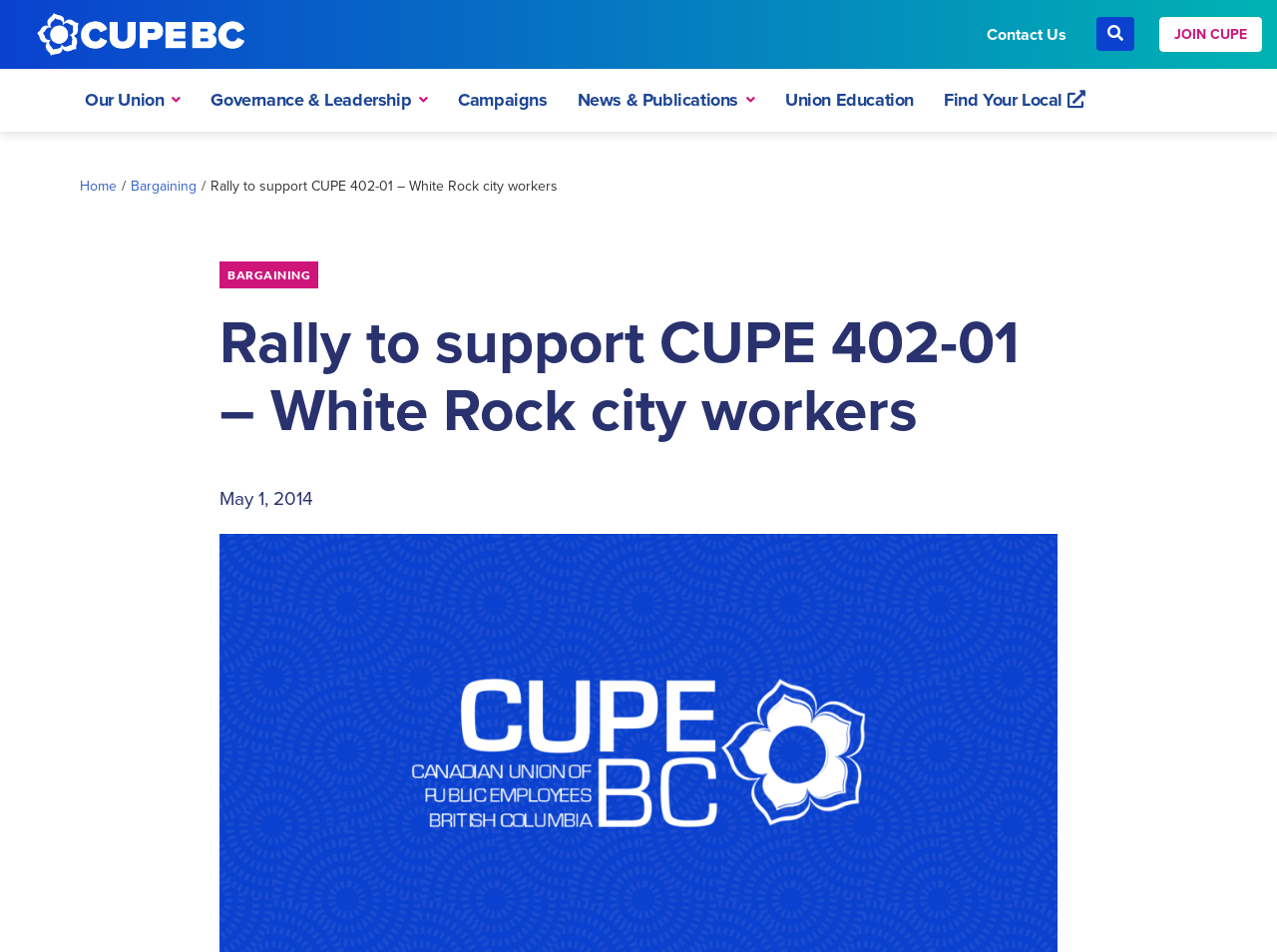Identify the bounding box coordinates of the region that needs to be clicked to carry out this instruction: "Go to the Home page". Provide these coordinates as four float numbers ranging from 0 to 1, i.e., [left, top, right, bottom].

[0.062, 0.18, 0.091, 0.211]